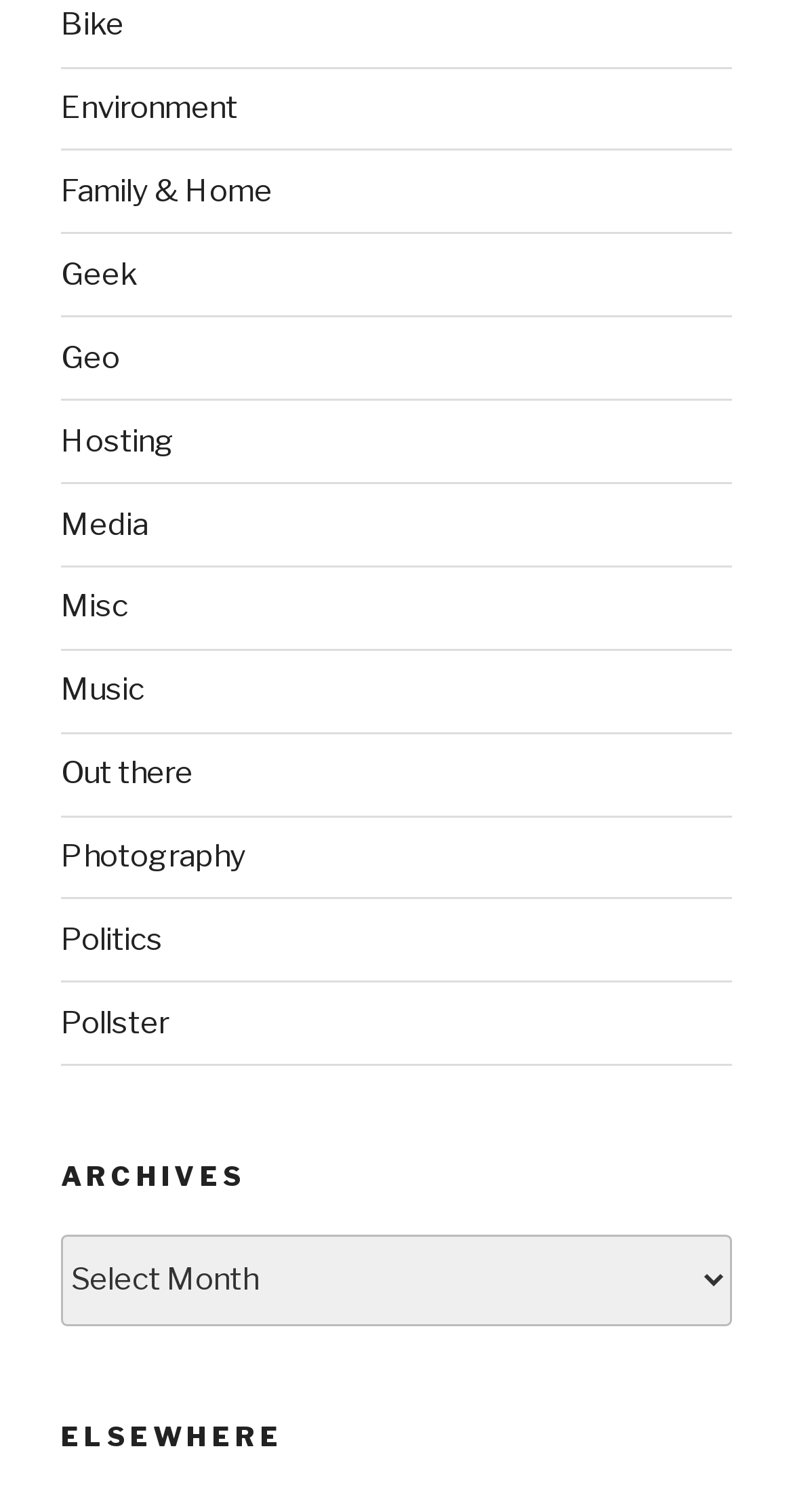Is the 'Archives' combobox expanded?
Based on the image, respond with a single word or phrase.

No